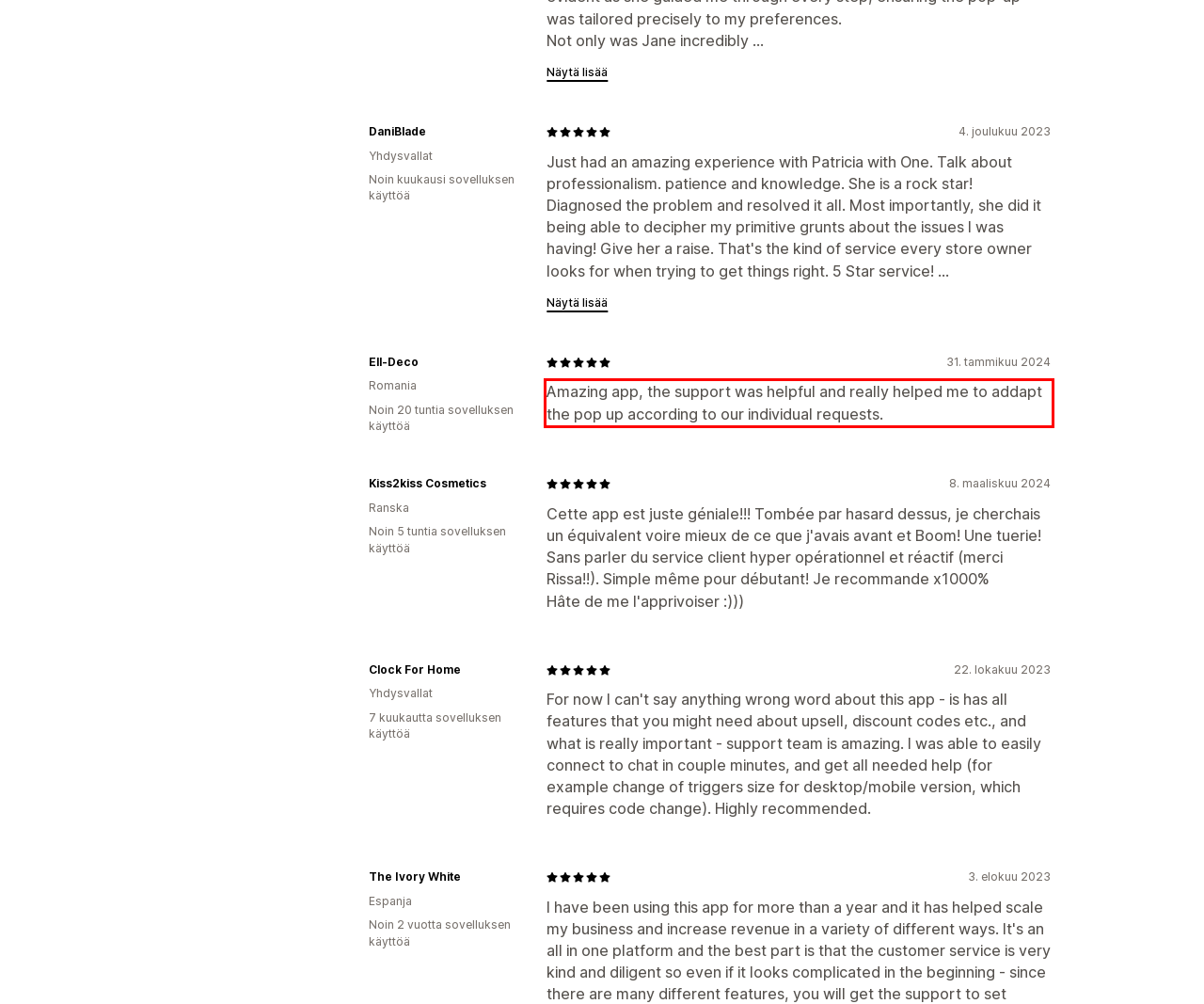Please examine the screenshot of the webpage and read the text present within the red rectangle bounding box.

Amazing app, the support was helpful and really helped me to addapt the pop up according to our individual requests.